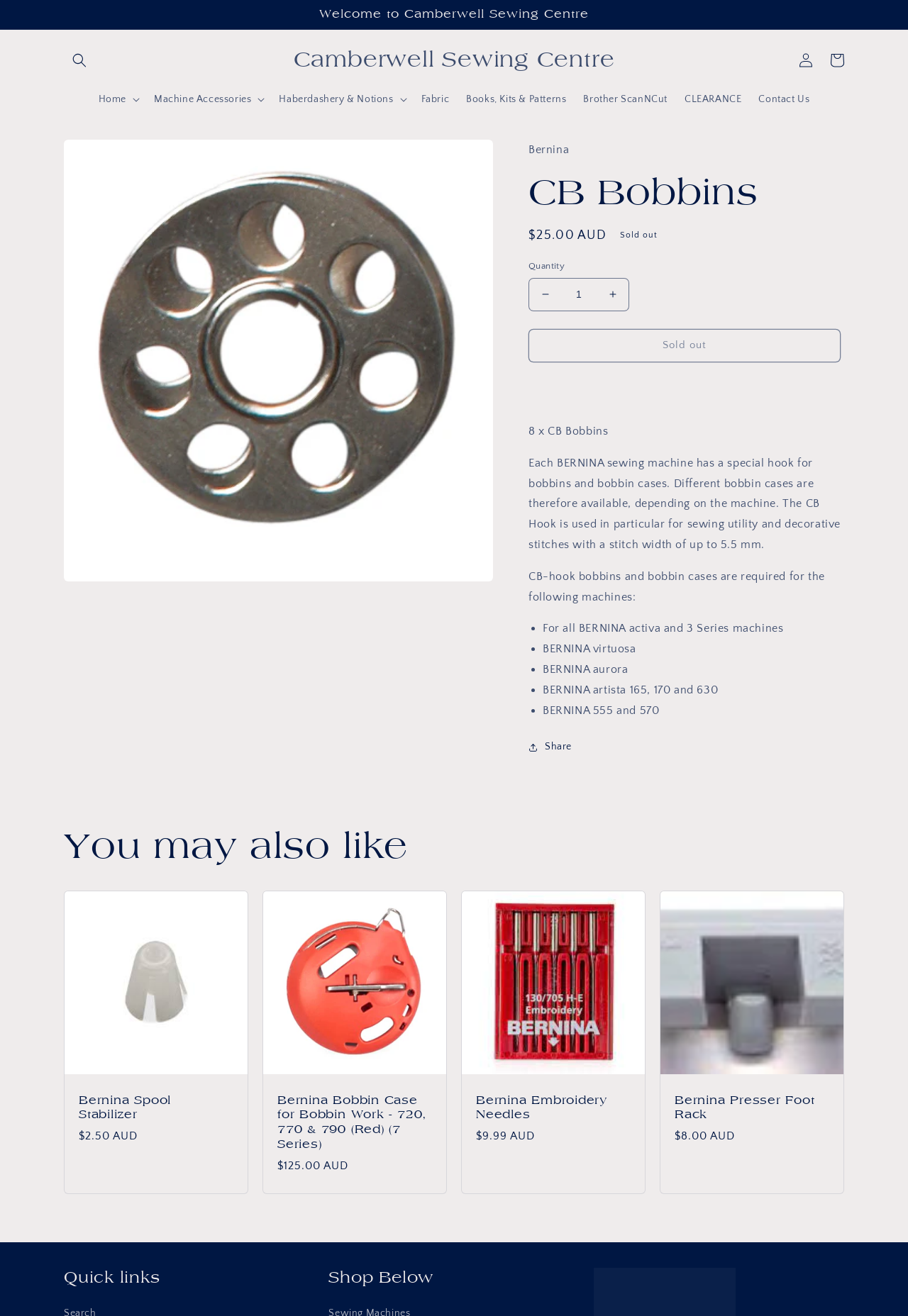Kindly provide the bounding box coordinates of the section you need to click on to fulfill the given instruction: "Increase quantity for CB Bobbins".

[0.657, 0.211, 0.692, 0.237]